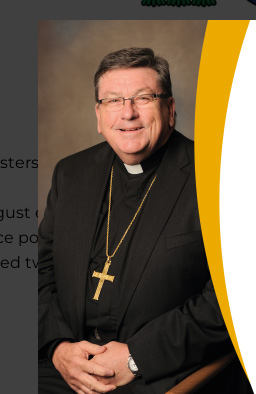What is the date of the e-newsletter?
Please use the image to deliver a detailed and complete answer.

The e-newsletter is dated August 18, 2021, which is the specific date when the clergyman expressed gratitude towards those who have offered their support during his recent recovery from surgery.